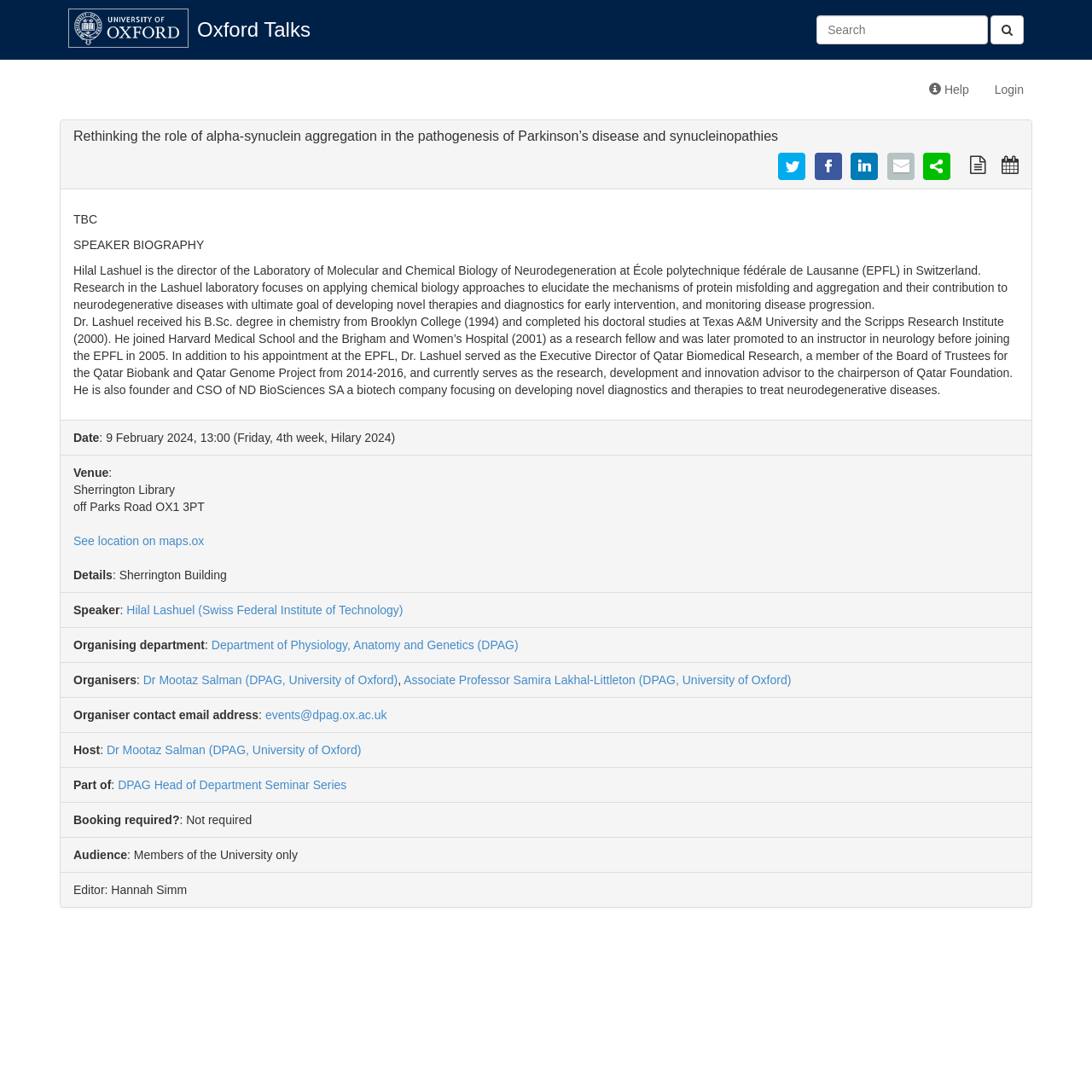Determine the bounding box coordinates of the region to click in order to accomplish the following instruction: "Import this talk into your calendar". Provide the coordinates as four float numbers between 0 and 1, specifically [left, top, right, bottom].

[0.917, 0.144, 0.933, 0.158]